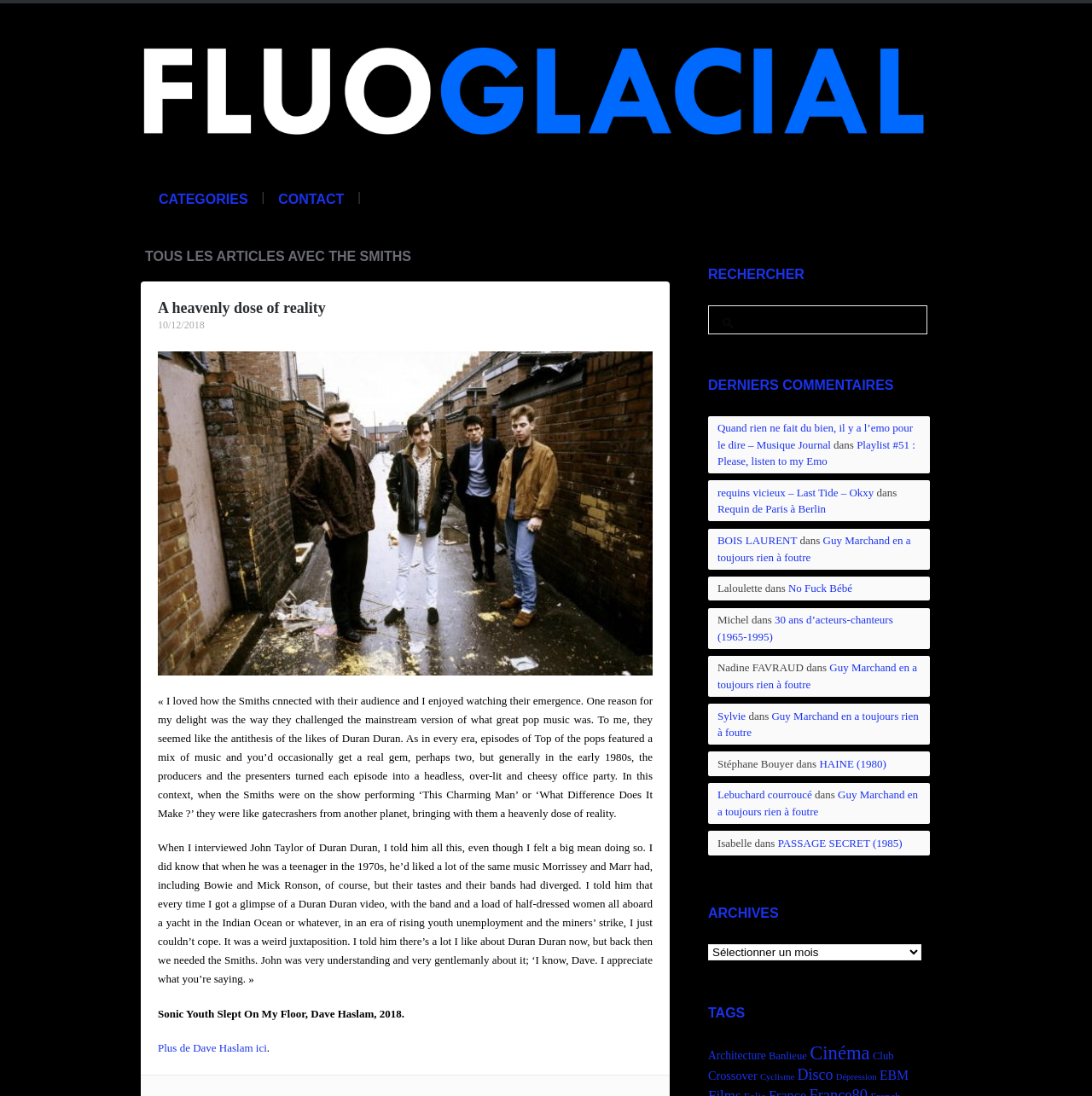Please find the bounding box coordinates of the clickable region needed to complete the following instruction: "Search for something in the search bar". The bounding box coordinates must consist of four float numbers between 0 and 1, i.e., [left, top, right, bottom].

[0.648, 0.278, 0.849, 0.305]